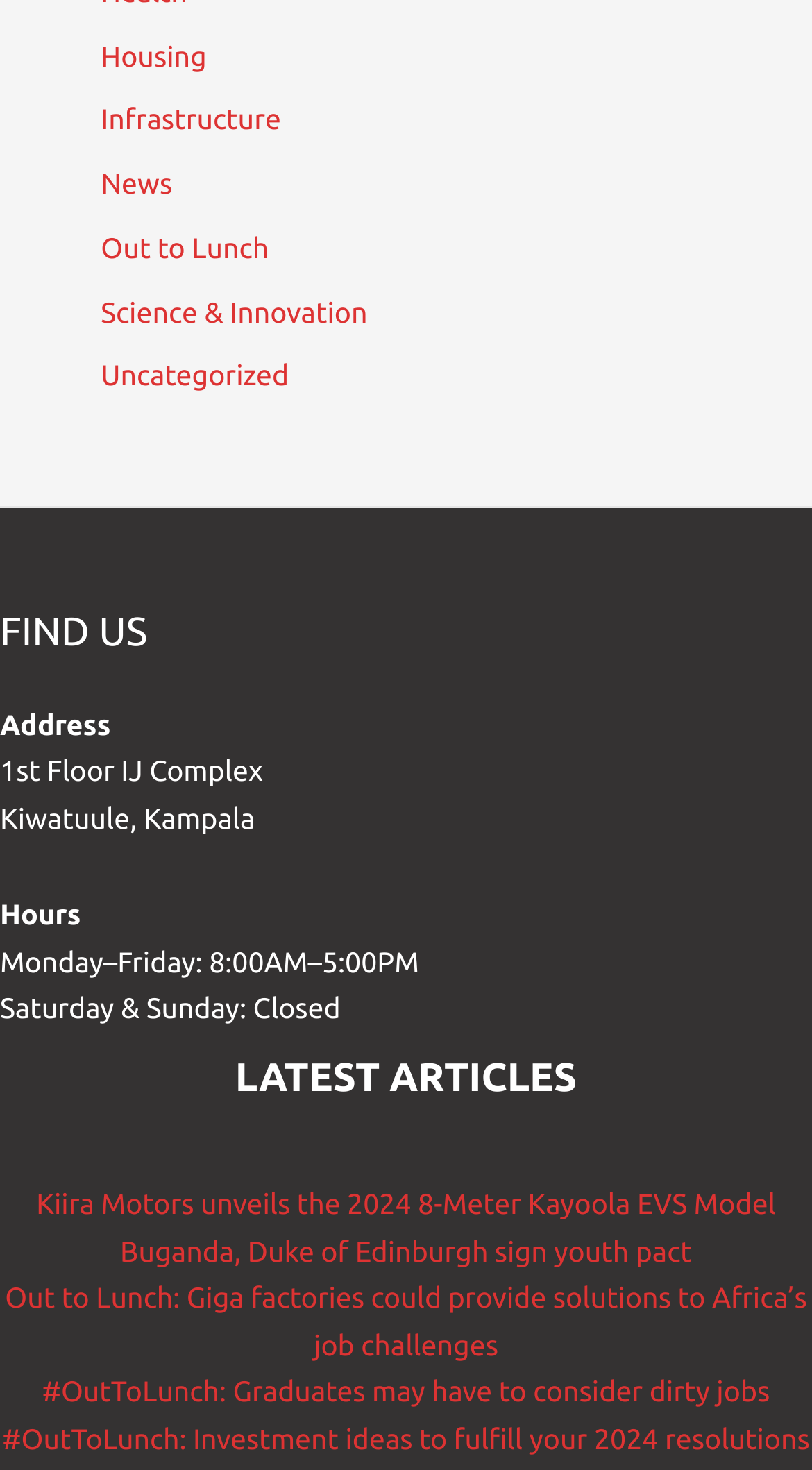Given the element description News, predict the bounding box coordinates for the UI element in the webpage screenshot. The format should be (top-left x, top-left y, bottom-right x, bottom-right y), and the values should be between 0 and 1.

[0.124, 0.114, 0.212, 0.136]